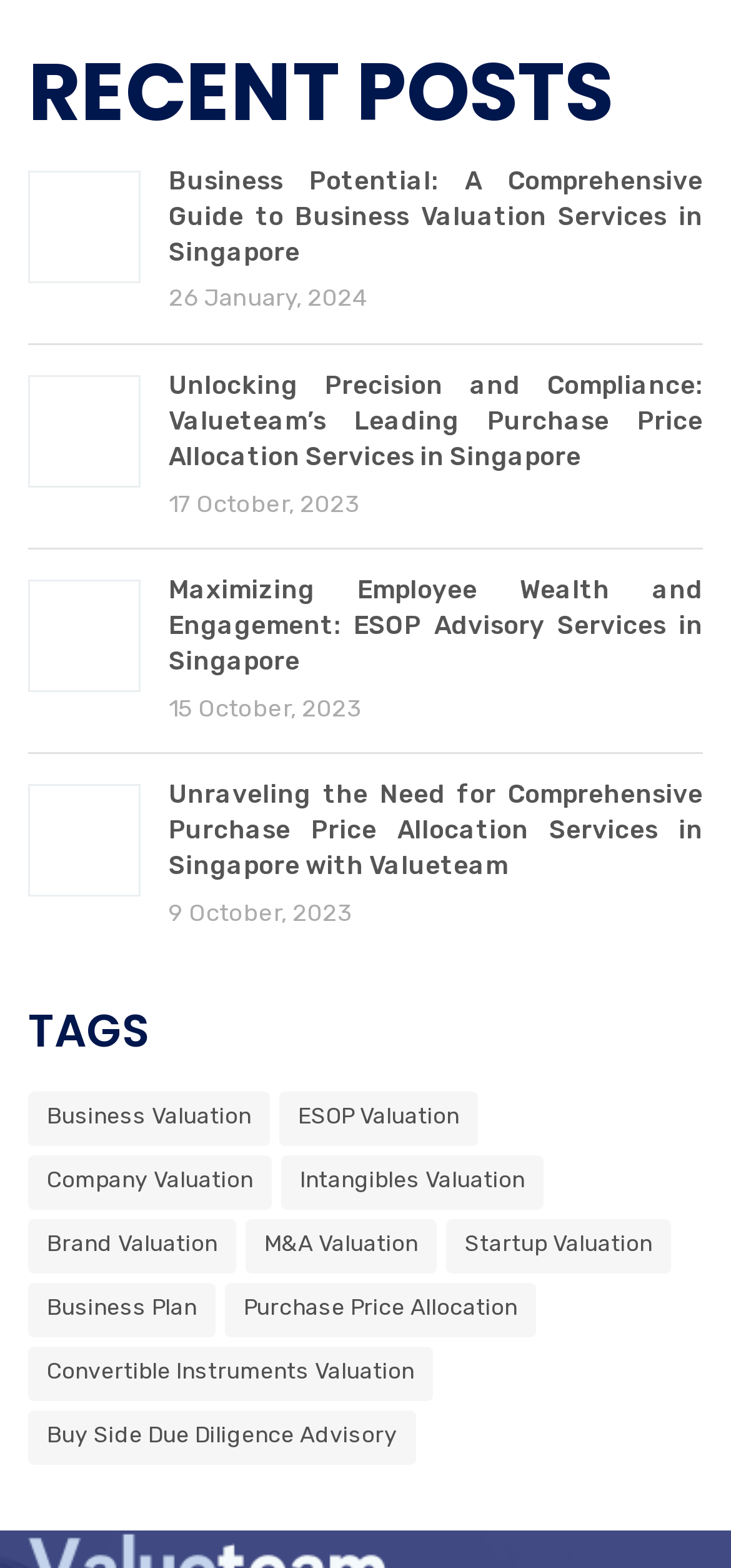Show me the bounding box coordinates of the clickable region to achieve the task as per the instruction: "explore business valuation tags".

[0.038, 0.697, 0.369, 0.731]